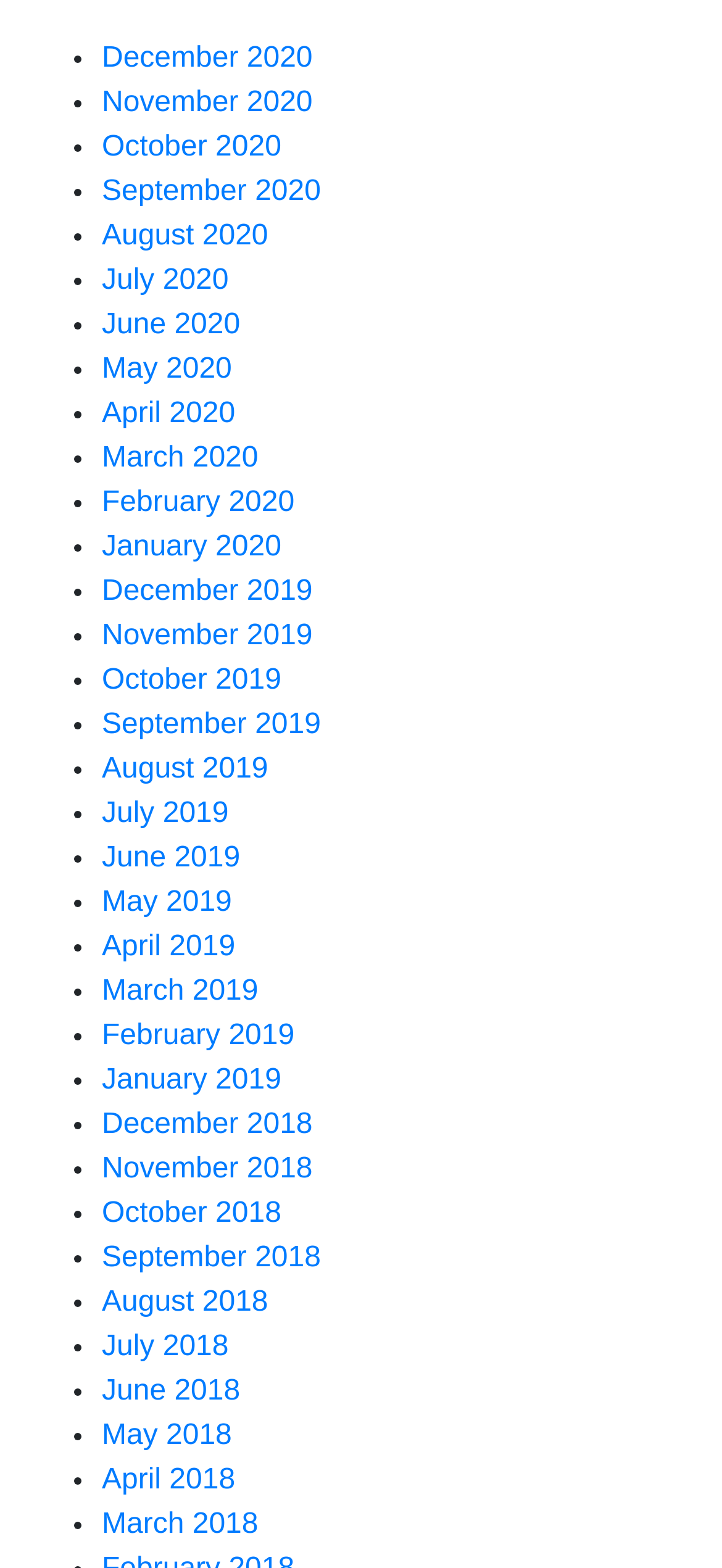Respond to the following question using a concise word or phrase: 
What is the earliest month listed?

December 2018